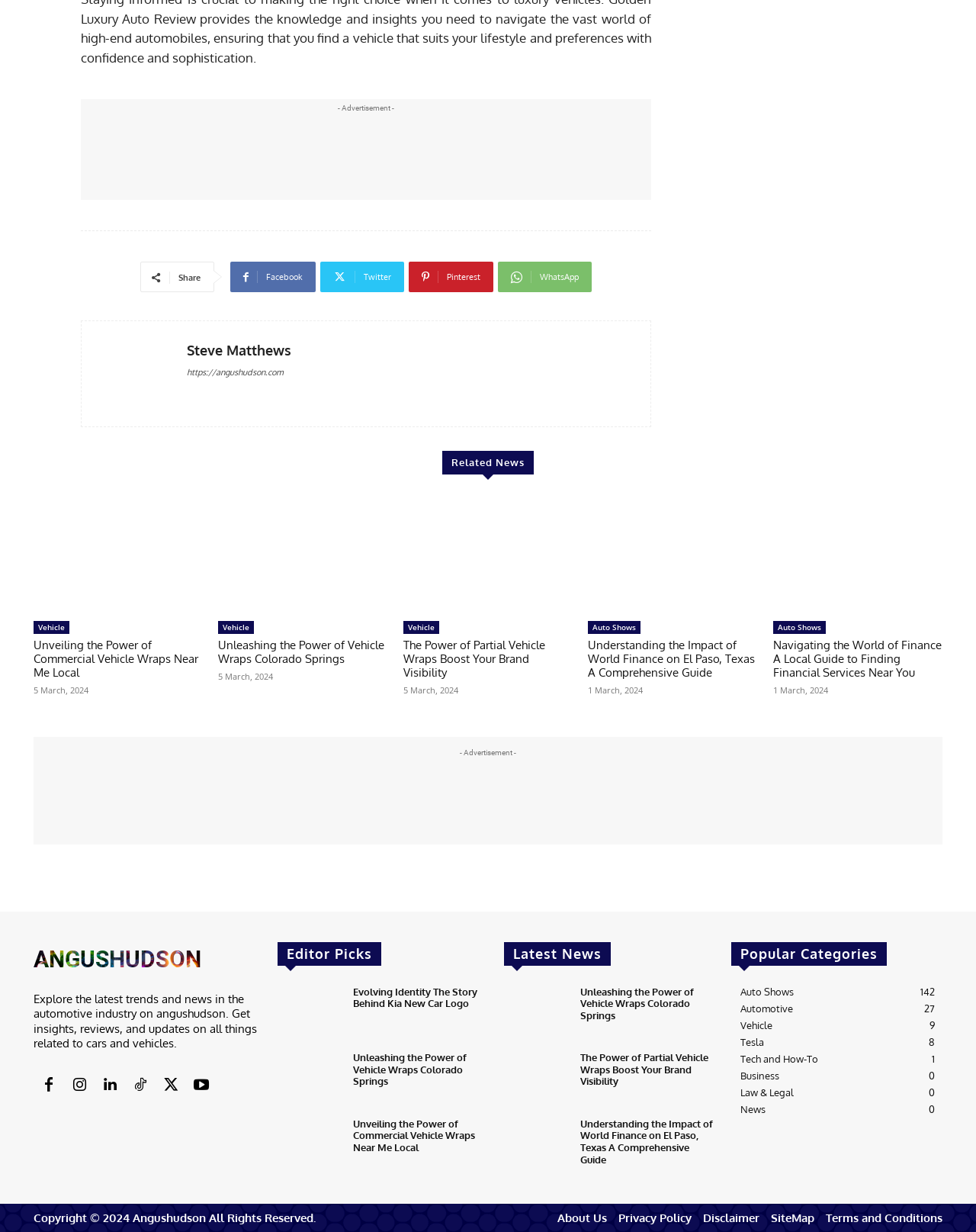Give a concise answer using only one word or phrase for this question:
How many social media links are there?

5